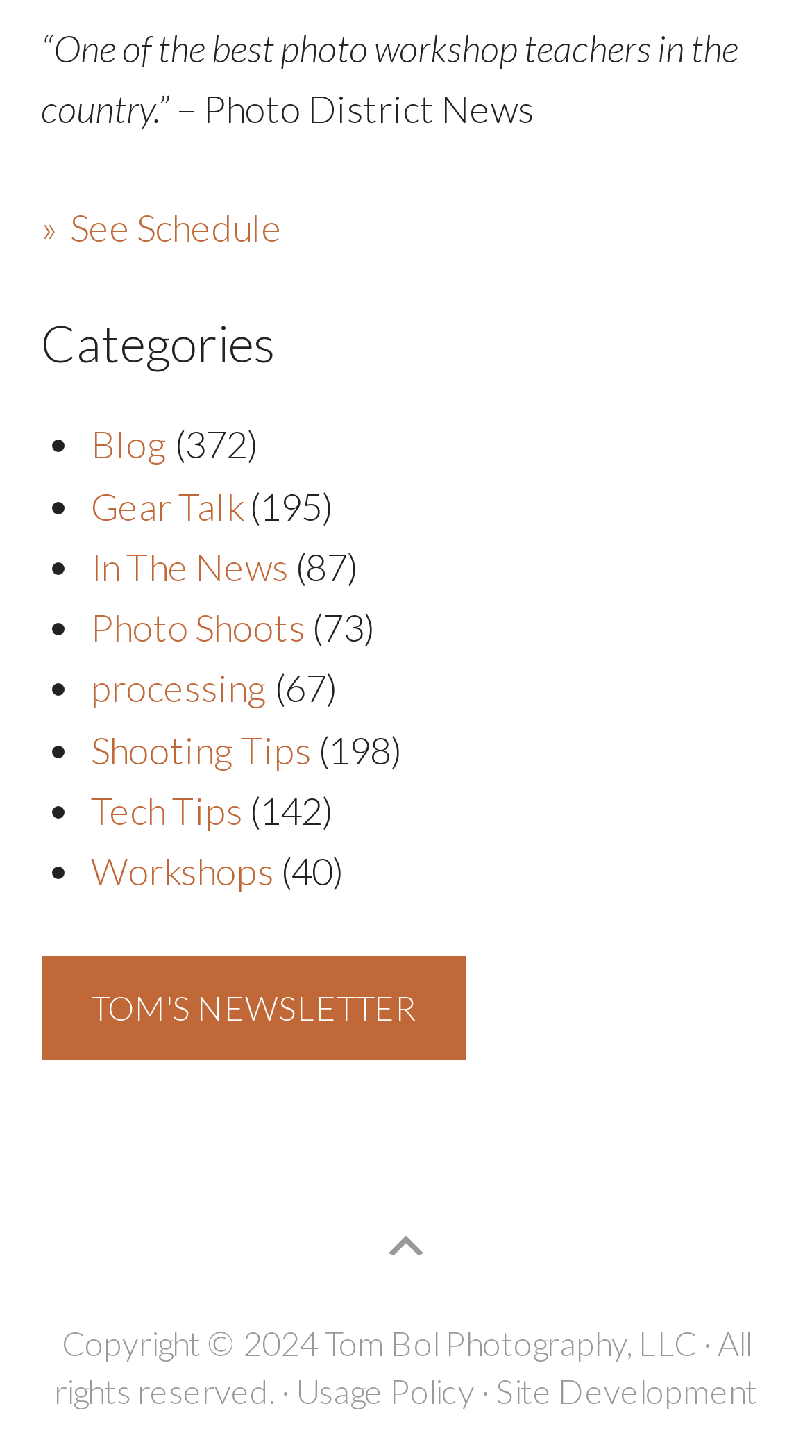Kindly determine the bounding box coordinates of the area that needs to be clicked to fulfill this instruction: "Go to top".

[0.438, 0.822, 0.562, 0.89]